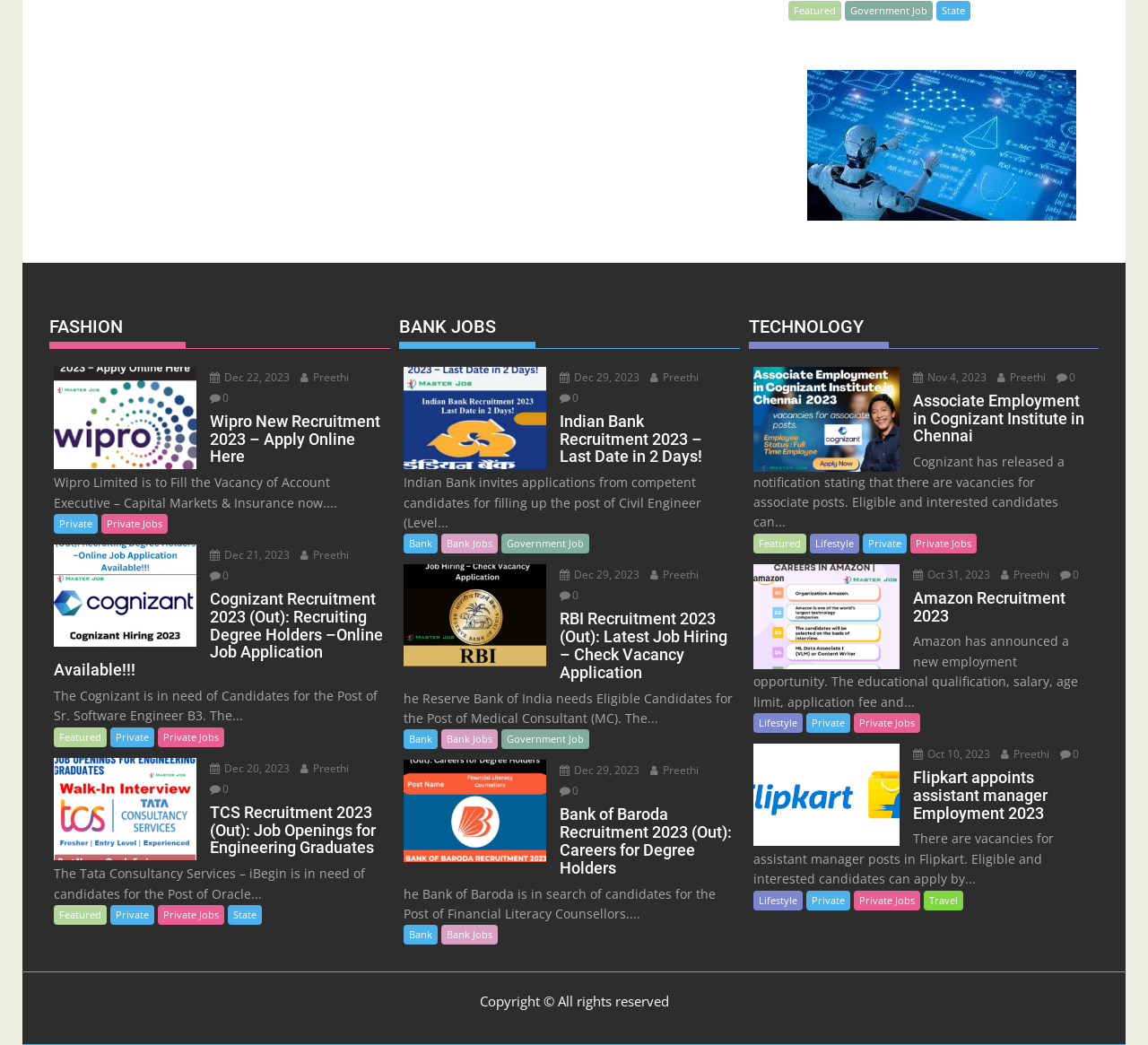Find the bounding box coordinates of the clickable region needed to perform the following instruction: "Click on 'Indian Bank Recruitment 2023 – Last Date in 2 Days!' ". The coordinates should be provided as four float numbers between 0 and 1, i.e., [left, top, right, bottom].

[0.352, 0.395, 0.641, 0.446]